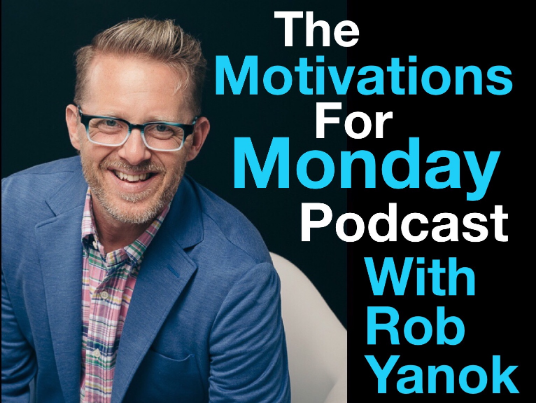What is the name of the podcast?
Your answer should be a single word or phrase derived from the screenshot.

The Motivations For Monday Podcast